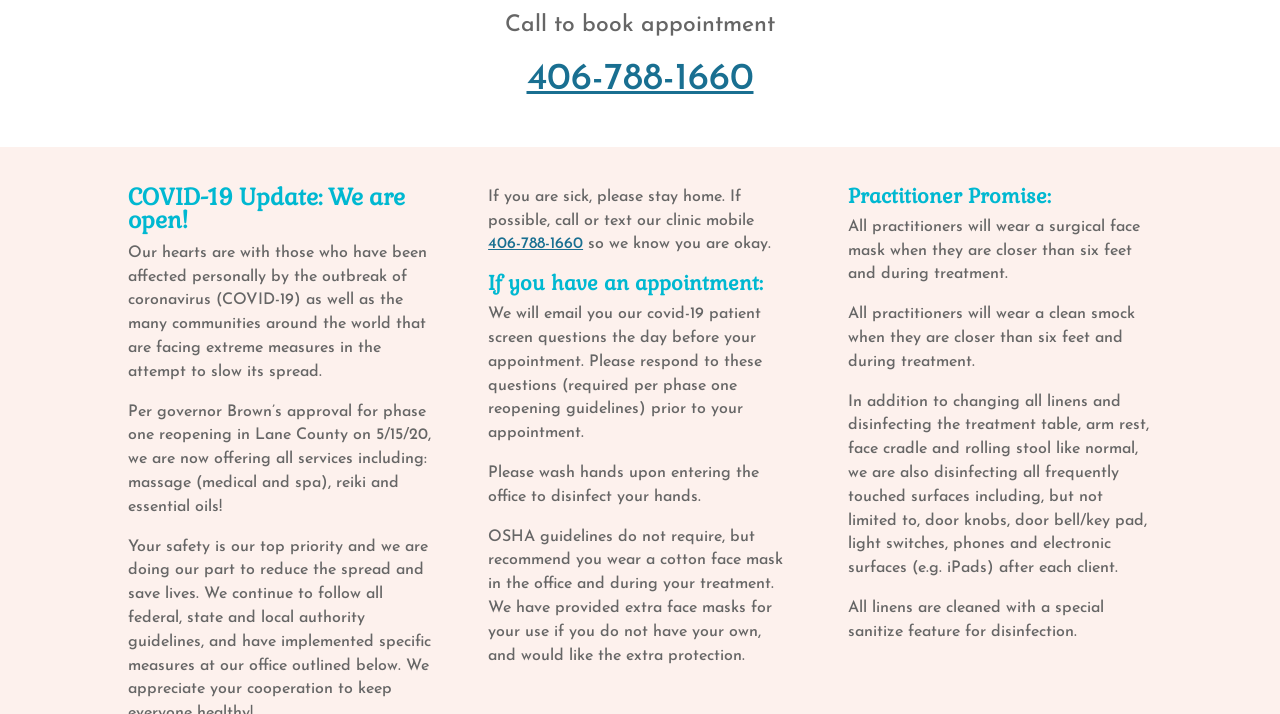What is the phone number to book an appointment?
Please ensure your answer is as detailed and informative as possible.

The phone number to book an appointment can be found in the heading element with the text '406-788-1660' and also in the link element with the same text. This phone number is mentioned multiple times on the webpage, indicating its importance for booking appointments.